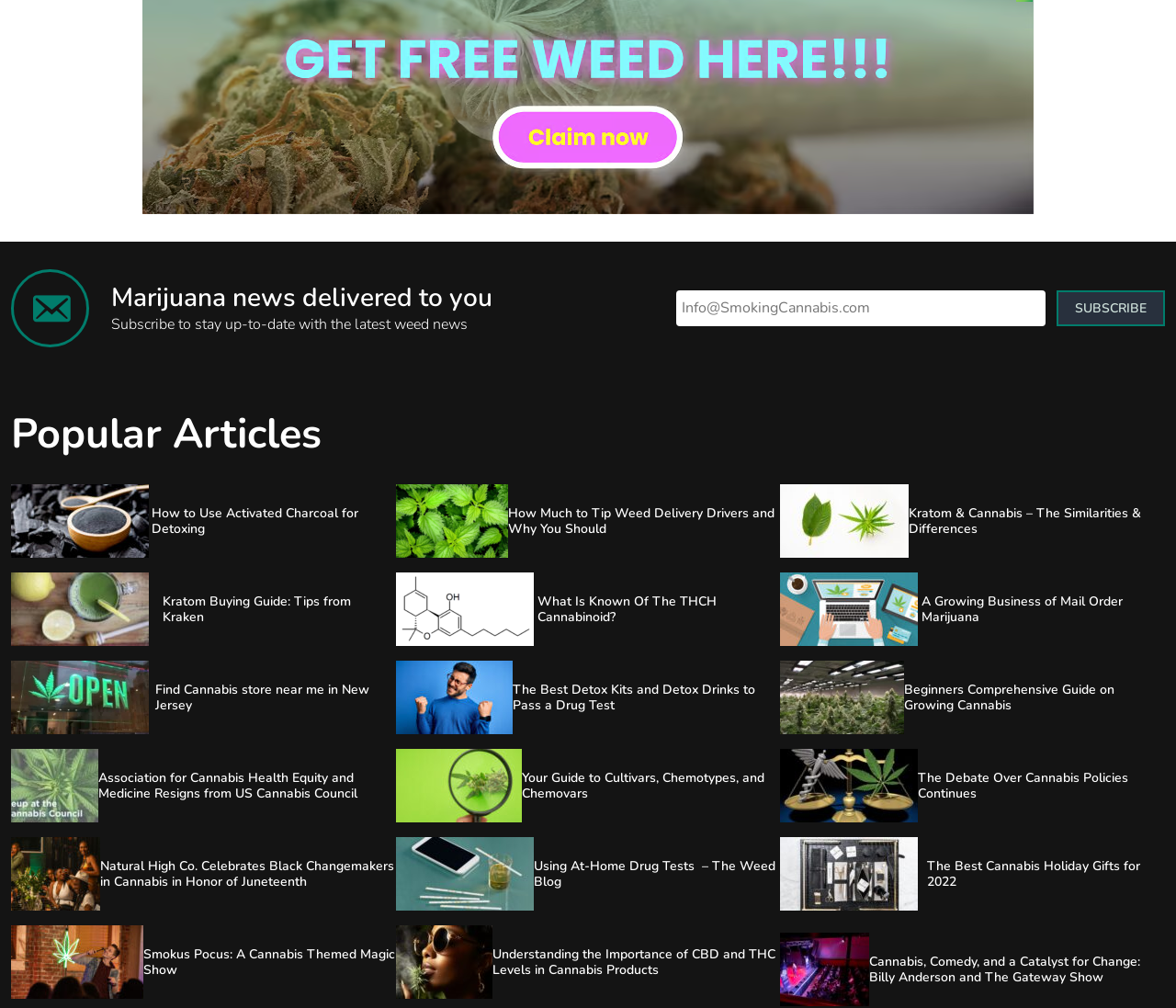What is the topic of the article with the image?
Using the image provided, answer with just one word or phrase.

Cannabis